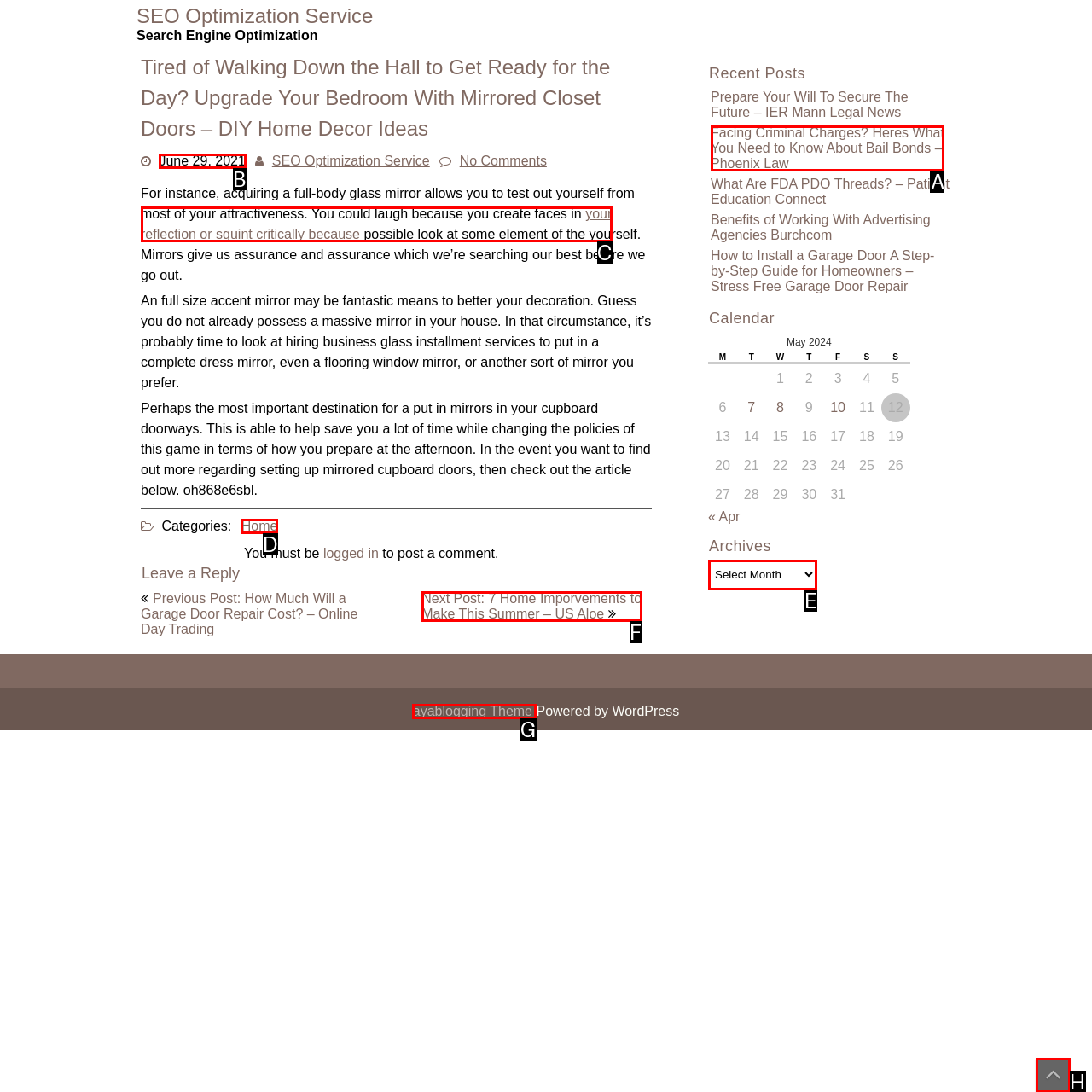Find the appropriate UI element to complete the task: Check the date of the article. Indicate your choice by providing the letter of the element.

B